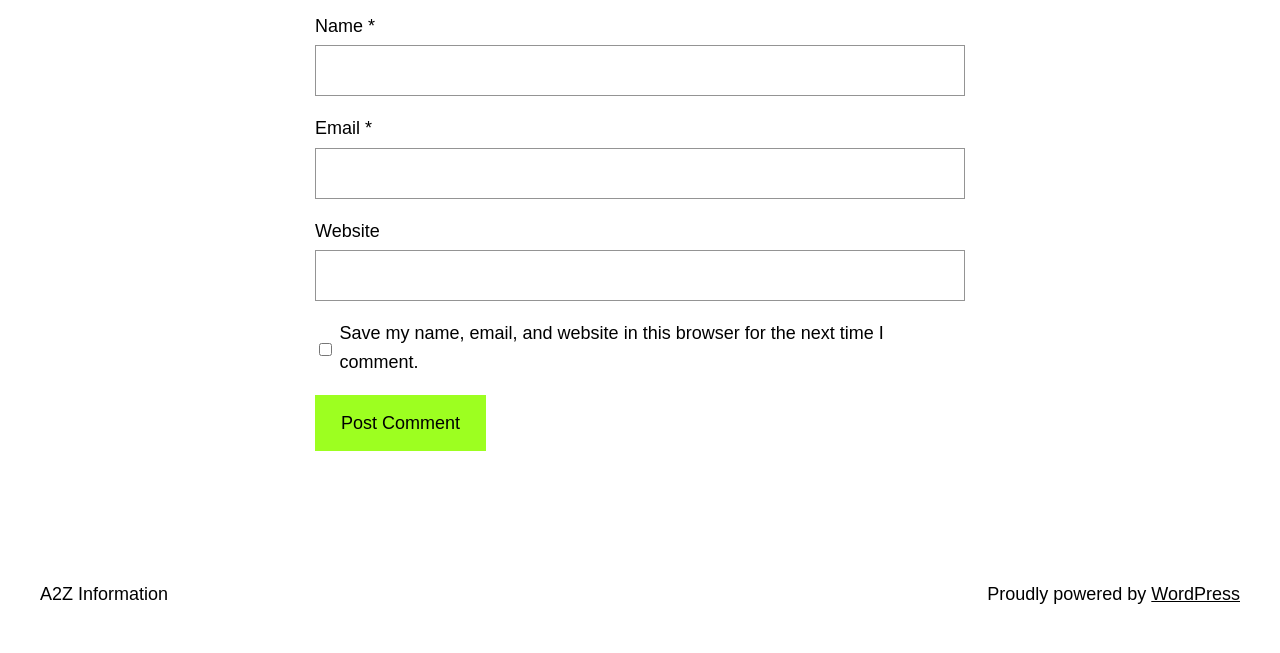What is the text of the link at the bottom right corner?
Using the visual information from the image, give a one-word or short-phrase answer.

WordPress